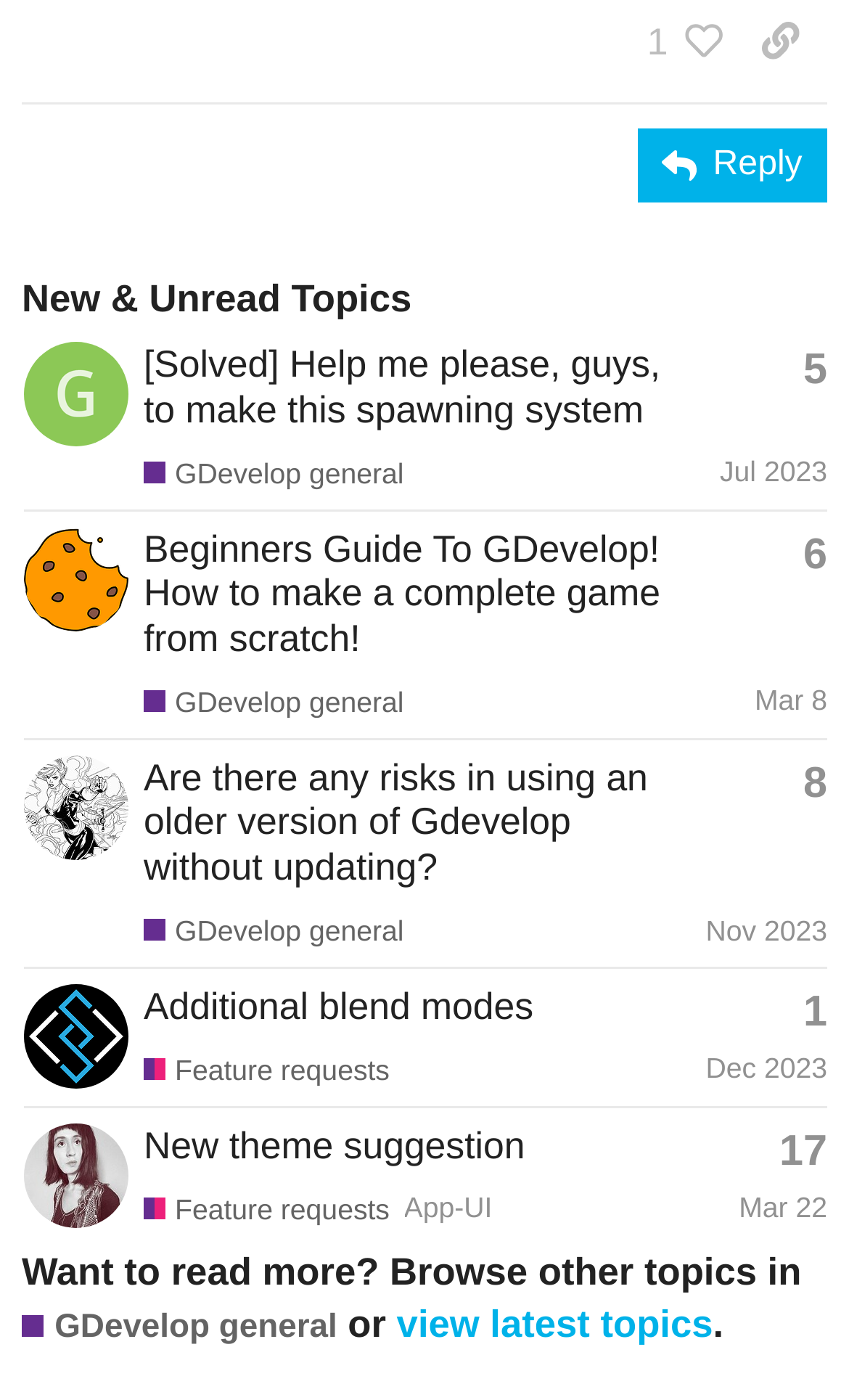Please determine the bounding box coordinates for the element that should be clicked to follow these instructions: "View a topic".

[0.027, 0.244, 0.974, 0.364]